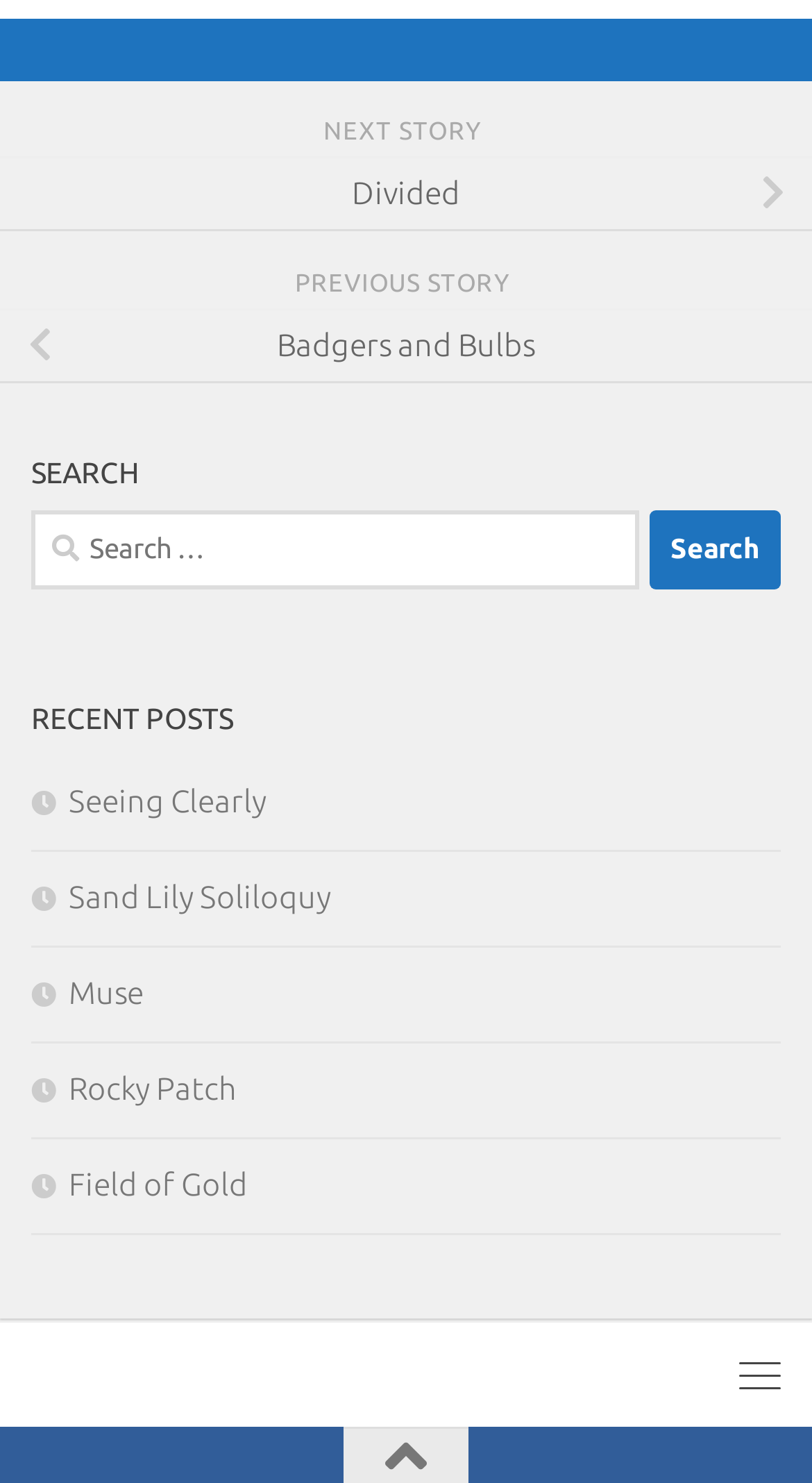Based on the image, provide a detailed response to the question:
What is the purpose of the search bar?

The search bar is located under the 'SEARCH' heading and has a placeholder text 'Search for:' and a search button next to it, indicating that it is used to search for posts on the website.